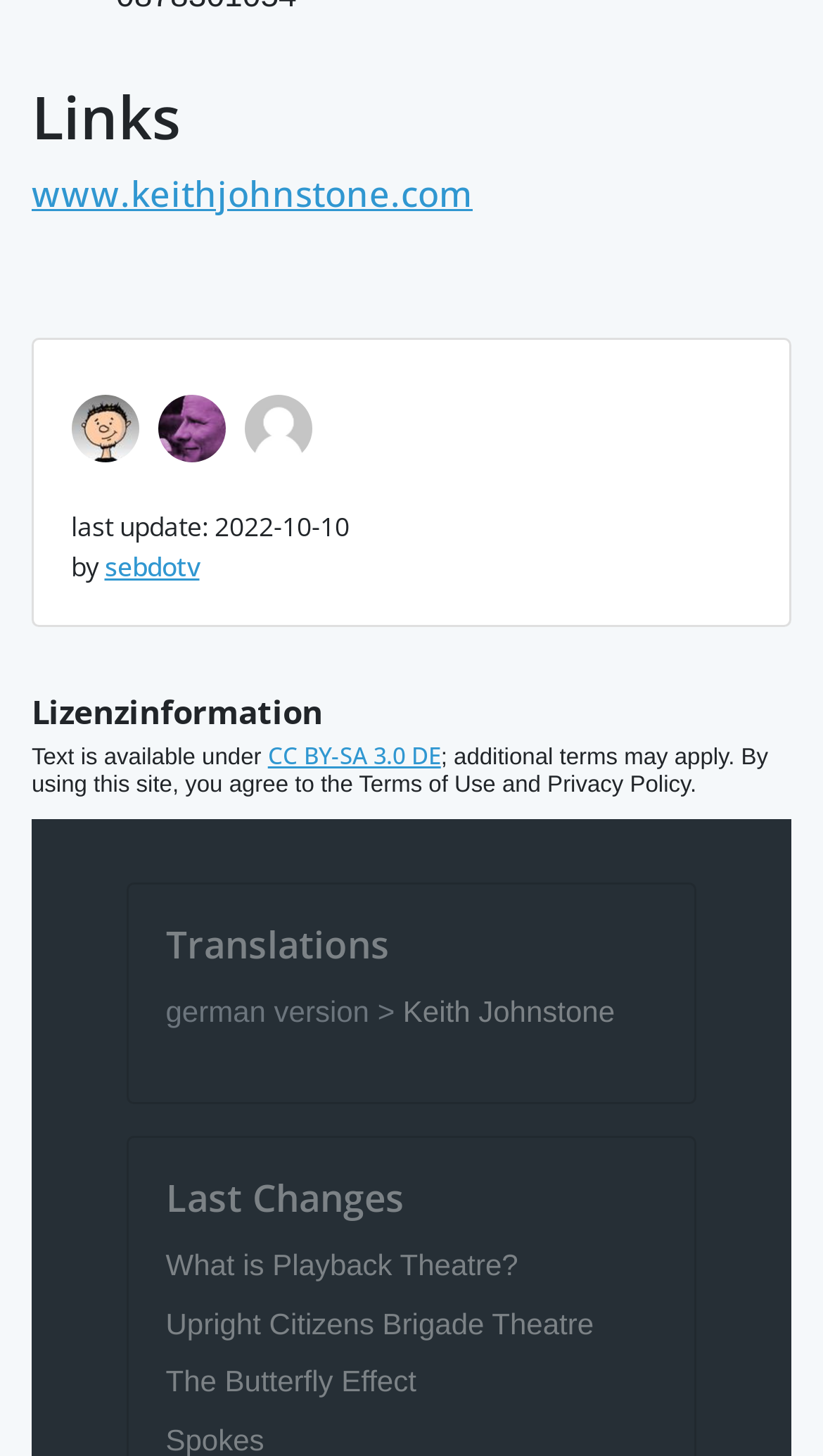Please determine the bounding box coordinates of the element's region to click in order to carry out the following instruction: "visit Keith Johnstone's website". The coordinates should be four float numbers between 0 and 1, i.e., [left, top, right, bottom].

[0.038, 0.116, 0.574, 0.15]